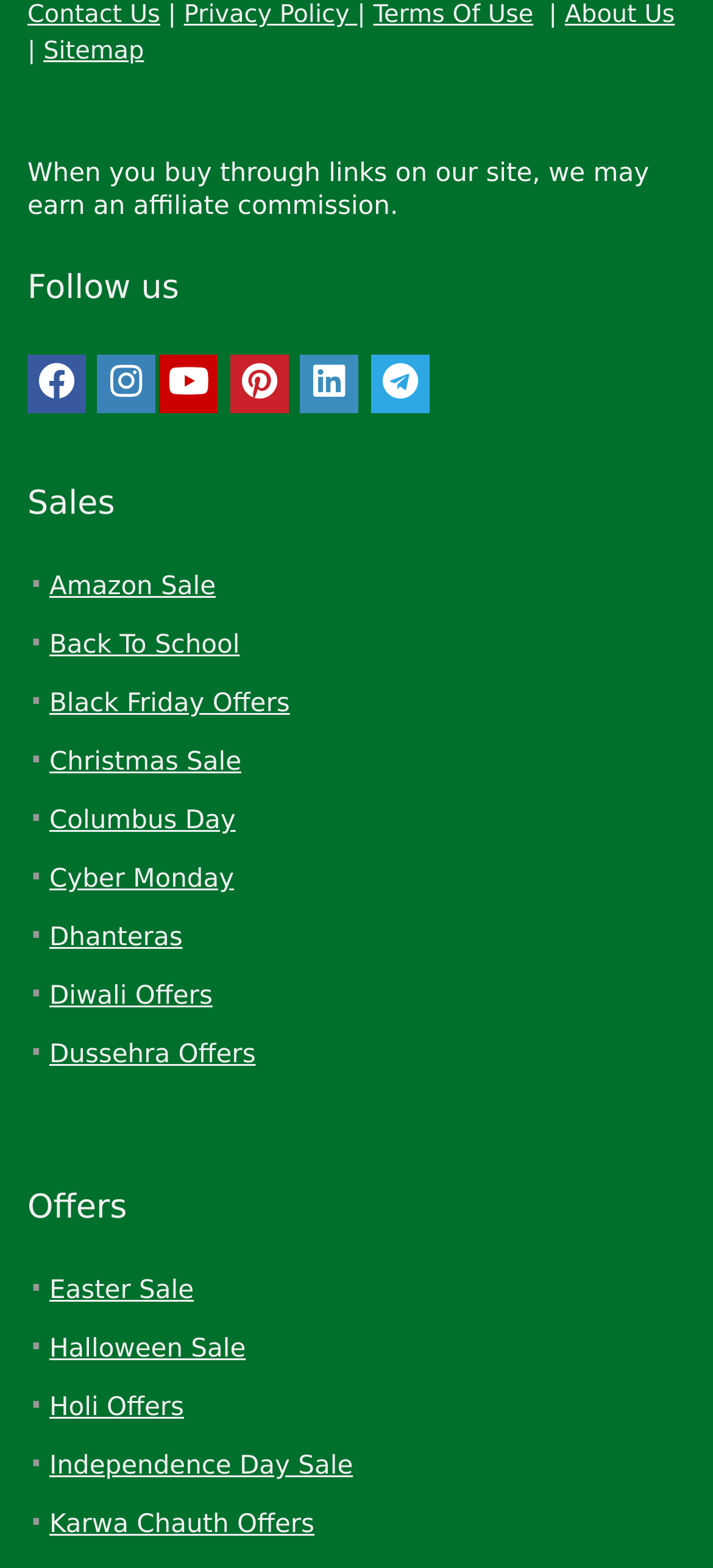How many links are there in the footer section?
Observe the image and answer the question with a one-word or short phrase response.

5